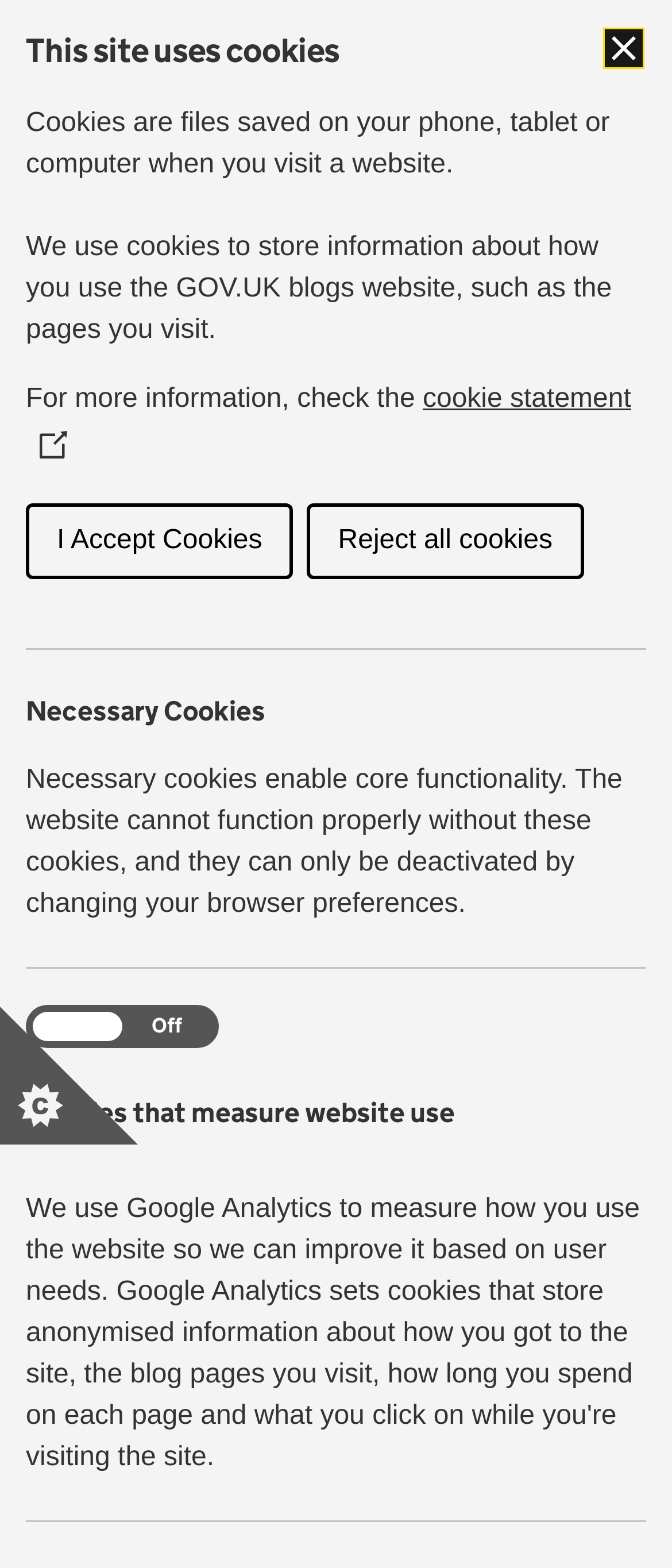Please identify the bounding box coordinates of the element I should click to complete this instruction: 'browse December 2022'. The coordinates should be given as four float numbers between 0 and 1, like this: [left, top, right, bottom].

None